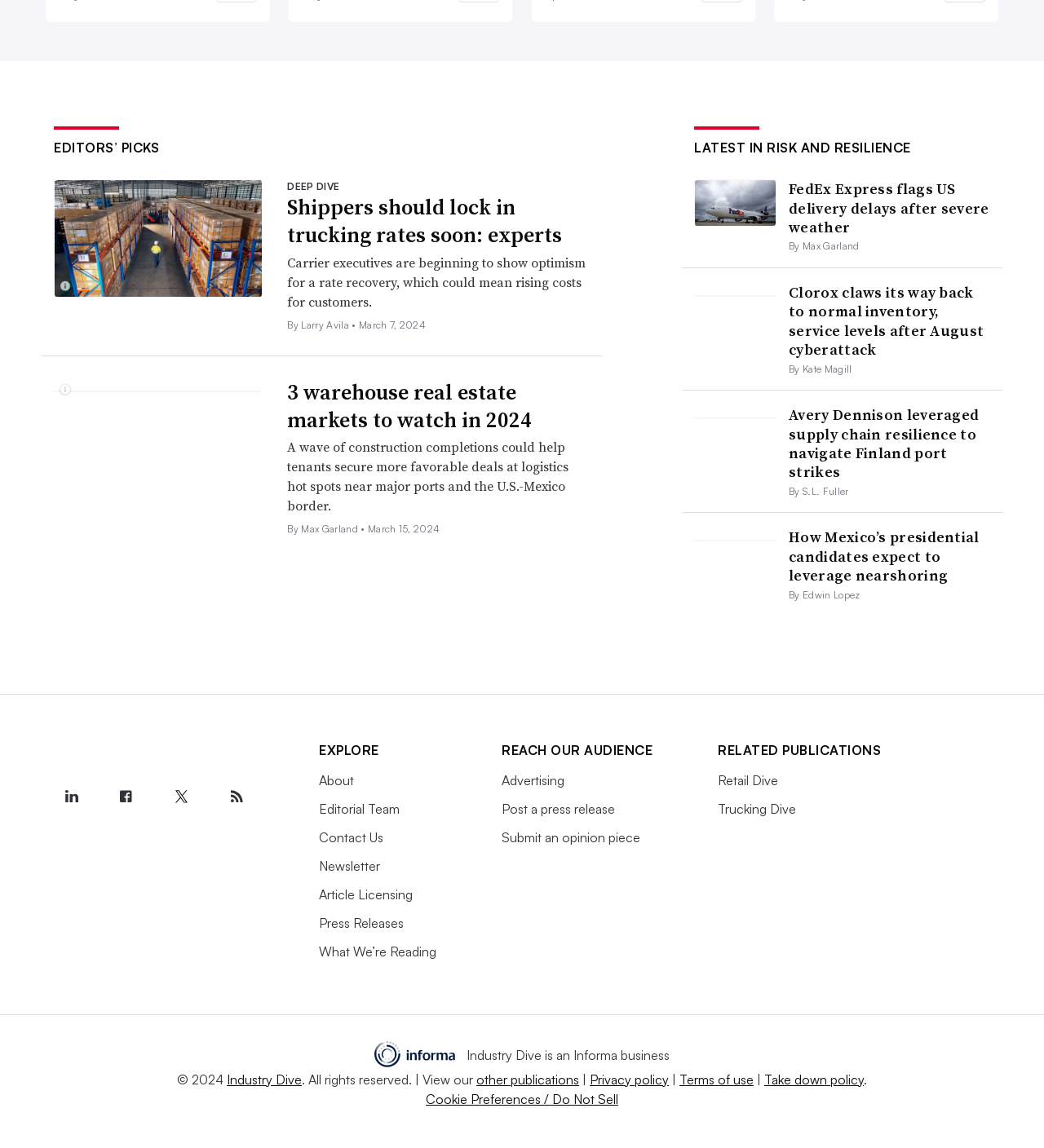Using the webpage screenshot, locate the HTML element that fits the following description and provide its bounding box: "Post a press release".

[0.481, 0.697, 0.589, 0.712]